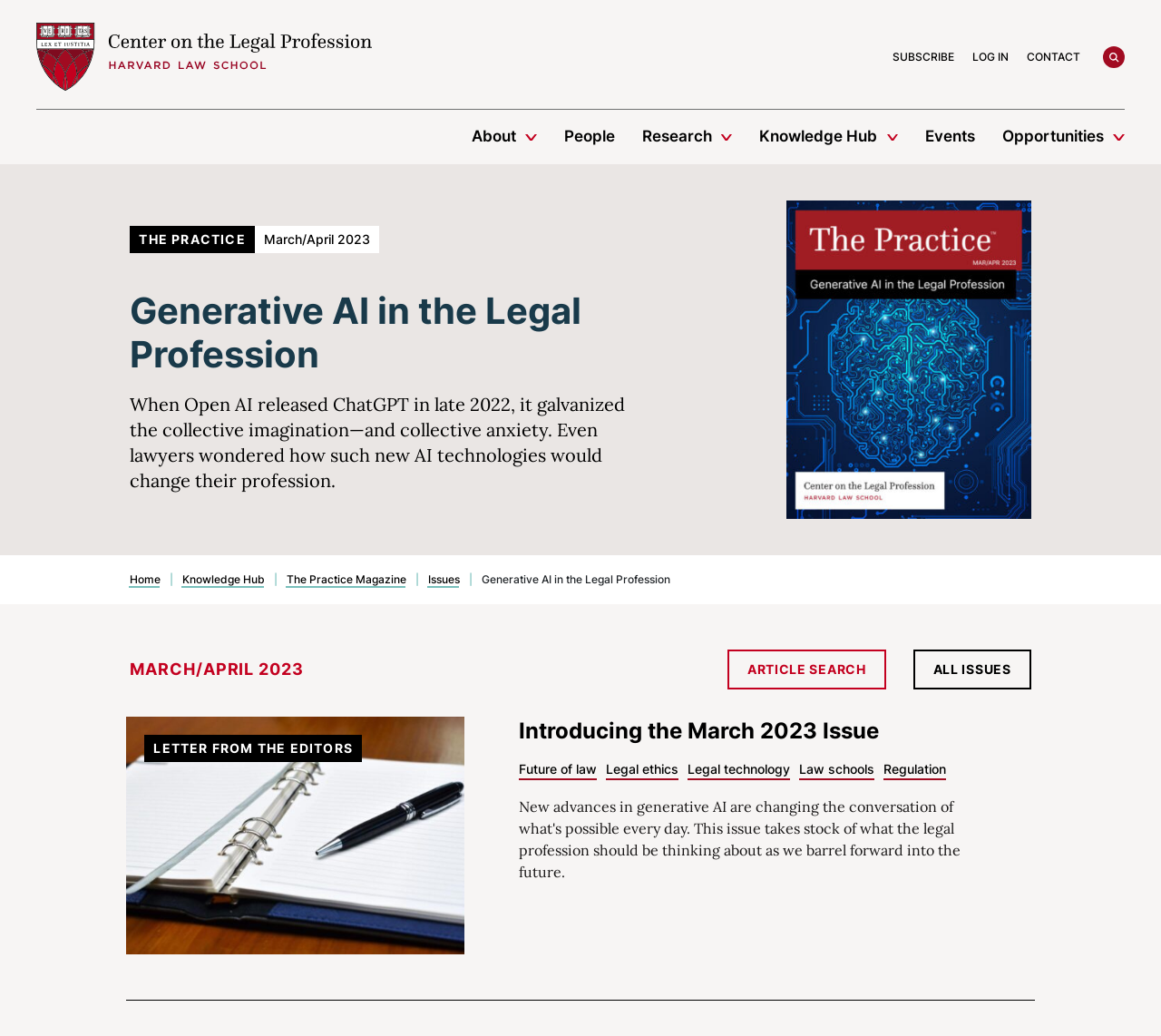Give an in-depth explanation of the webpage layout and content.

The webpage is about the Harvard Law School Center on the Legal Profession, specifically featuring the March/April 2023 issue of "The Practice" magazine, which focuses on generative AI in the legal profession. 

At the top left, there is a link to the Harvard Law School. On the top right, there is a utility navigation section with links to "SUBSCRIBE", "LOG IN", "CONTACT", and "search". 

Below the utility navigation, there is a main desktop navigation section with links to "About", "People", "Research", "Knowledge Hub", "Events", and "Opportunities". Each of these links has a corresponding button to show a submenu.

The main content of the page is divided into several sections. The first section has a heading "Generative AI in the Legal Profession" and a brief introduction to the topic. Below the introduction, there is an image of a brain made of circuit boards, which is the cover of "The Practice" magazine for March/April 2023.

To the right of the image, there is a breadcrumb navigation section showing the path from "Home" to the current page, "Generative AI in the Legal Profession". 

Below the breadcrumb navigation, there are several links and headings related to the magazine issue, including "MARCH/APRIL 2023", "ARTICLE SEARCH", "ALL ISSUES", and "Introducing the March 2023 Issue". 

The page also features several links to articles and topics, such as "Future of law", "Legal ethics", "Legal technology", "Law schools", and "Regulation". Finally, there is a link to a "LETTER FROM THE EDITORS" with an accompanying image of a pen sitting on top of an opened binder with blank pages.